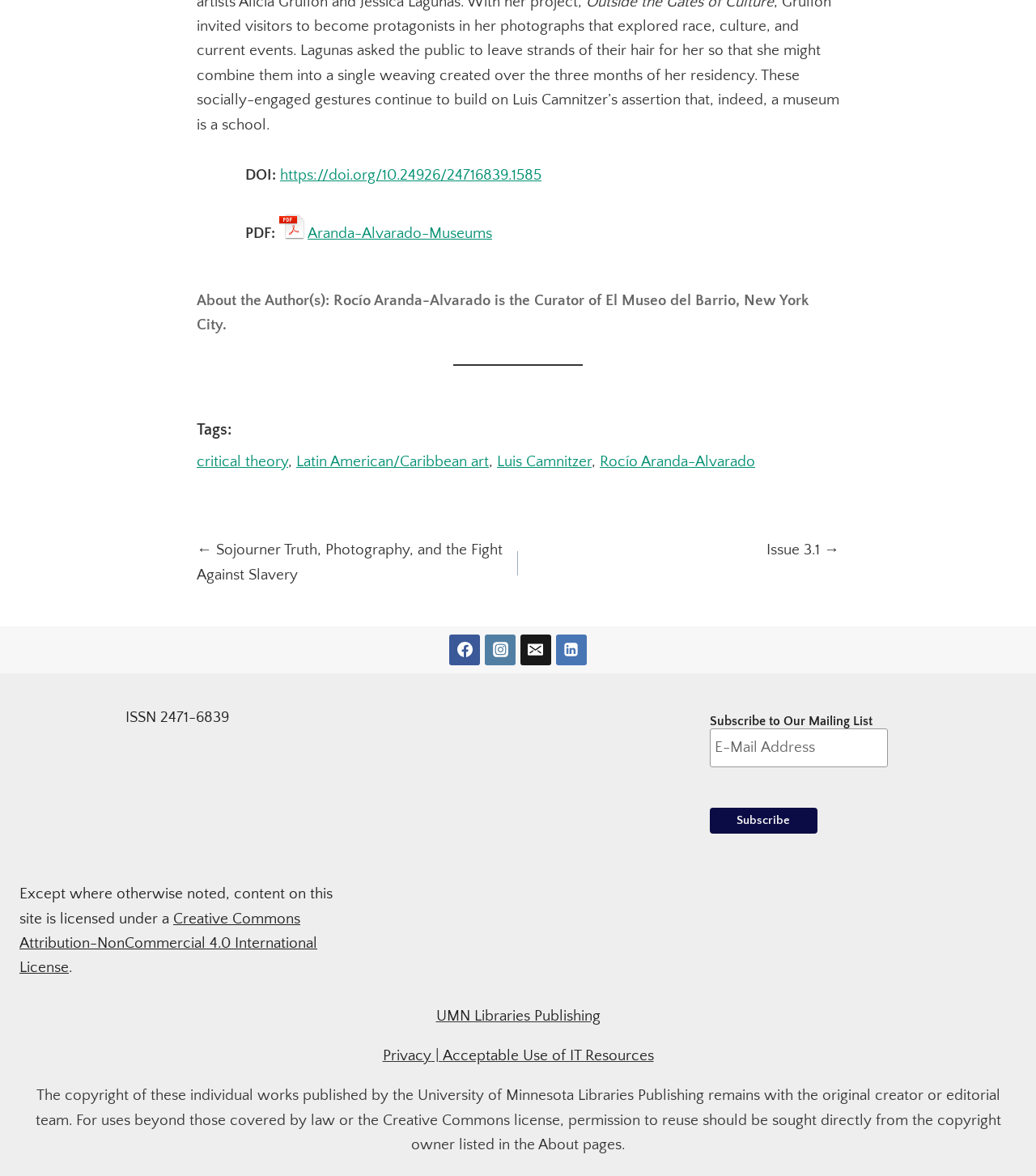Locate the bounding box coordinates of the UI element described by: "About Us". The bounding box coordinates should consist of four float numbers between 0 and 1, i.e., [left, top, right, bottom].

None